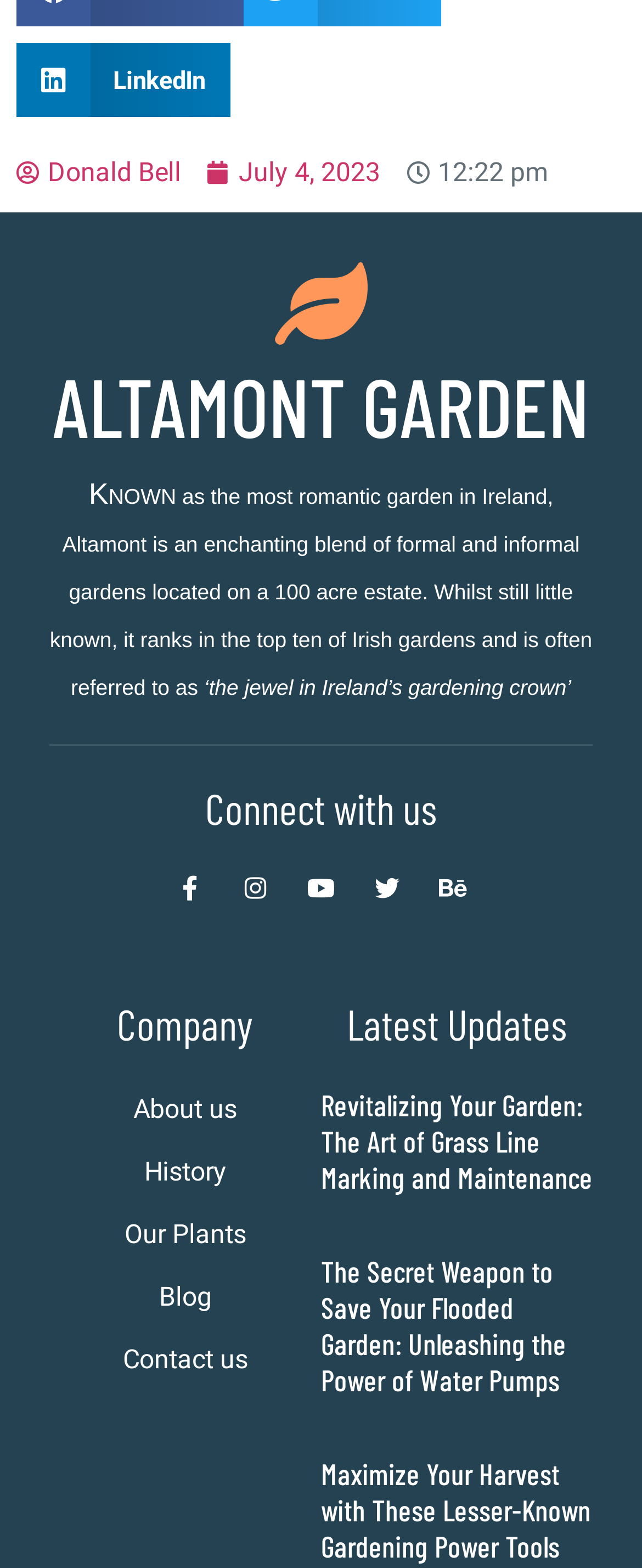Determine the bounding box for the UI element that matches this description: "Our Plants".

[0.077, 0.773, 0.5, 0.802]